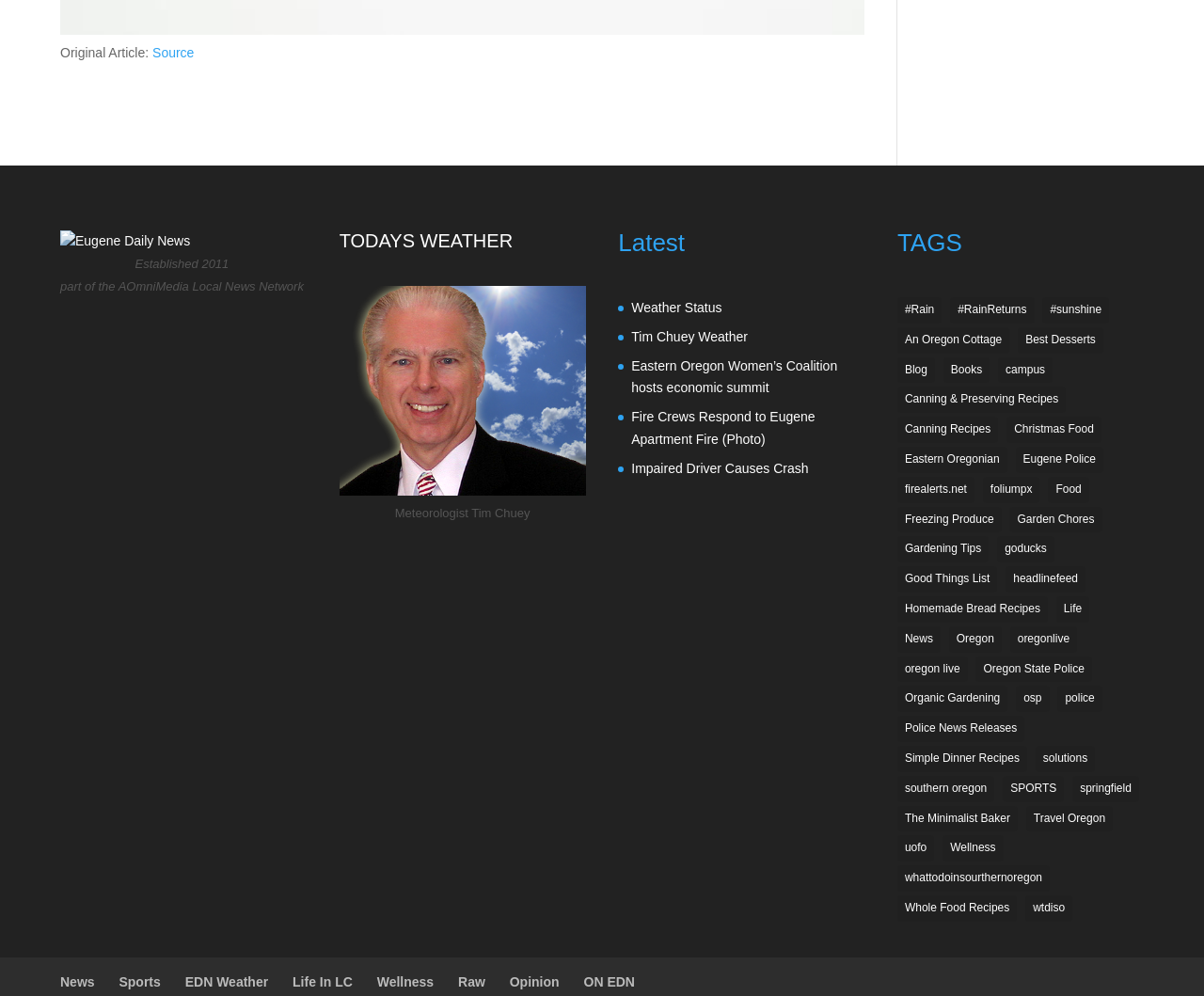Identify the bounding box of the UI component described as: "Canning & Preserving Recipes".

[0.745, 0.388, 0.885, 0.415]